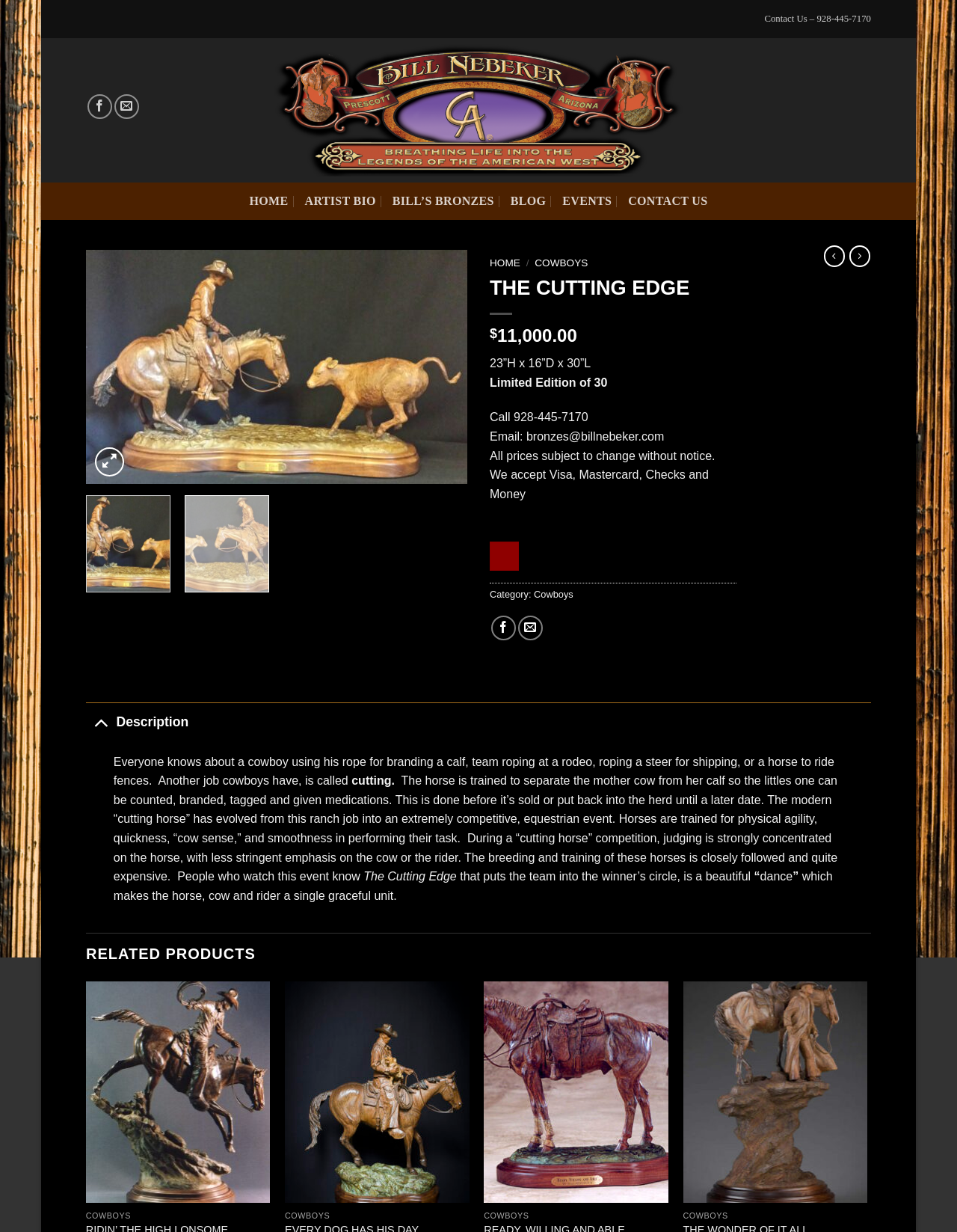Refer to the image and offer a detailed explanation in response to the question: What is the job of a cowboy described in the product description?

I found the job of a cowboy described in the product description by reading the text which explains that a cowboy's job is to separate the mother cow from her calf, and this job is called 'cutting'.